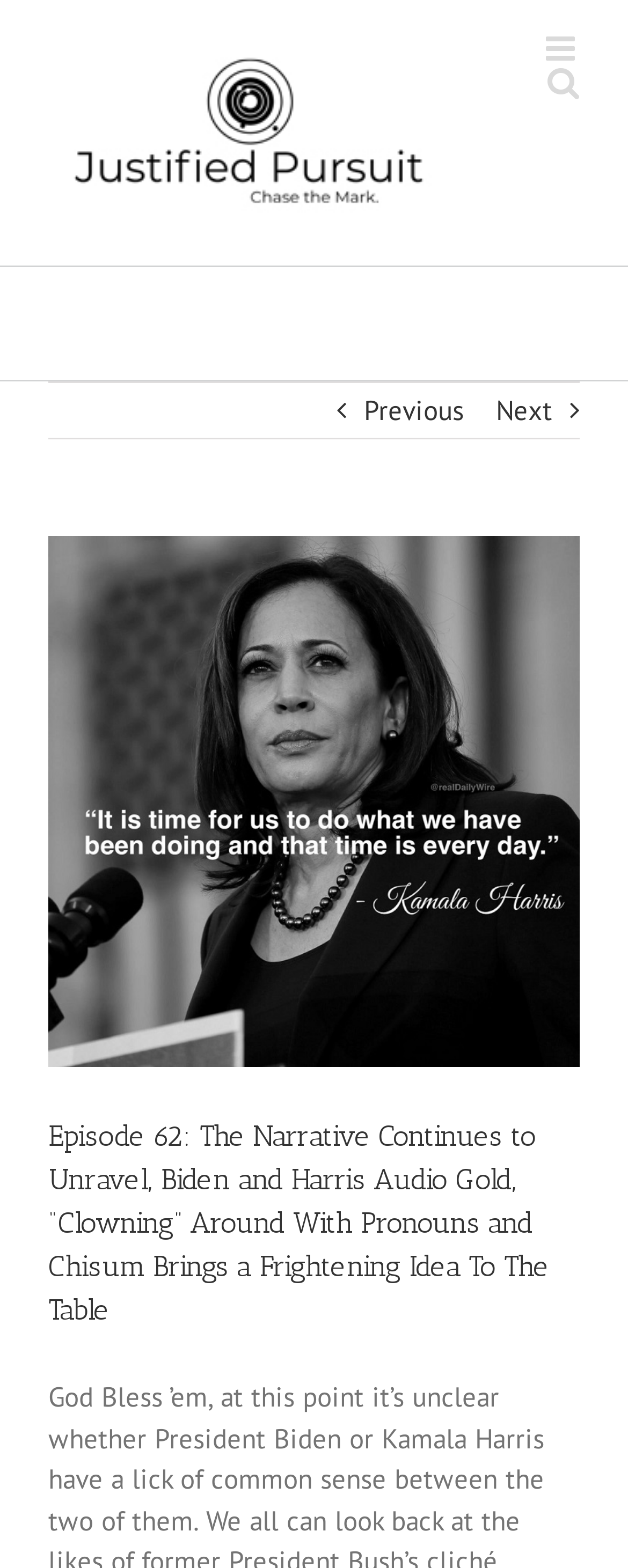What is the topic of the episode?
Please answer the question with a single word or phrase, referencing the image.

The Narrative Continues to Unravel